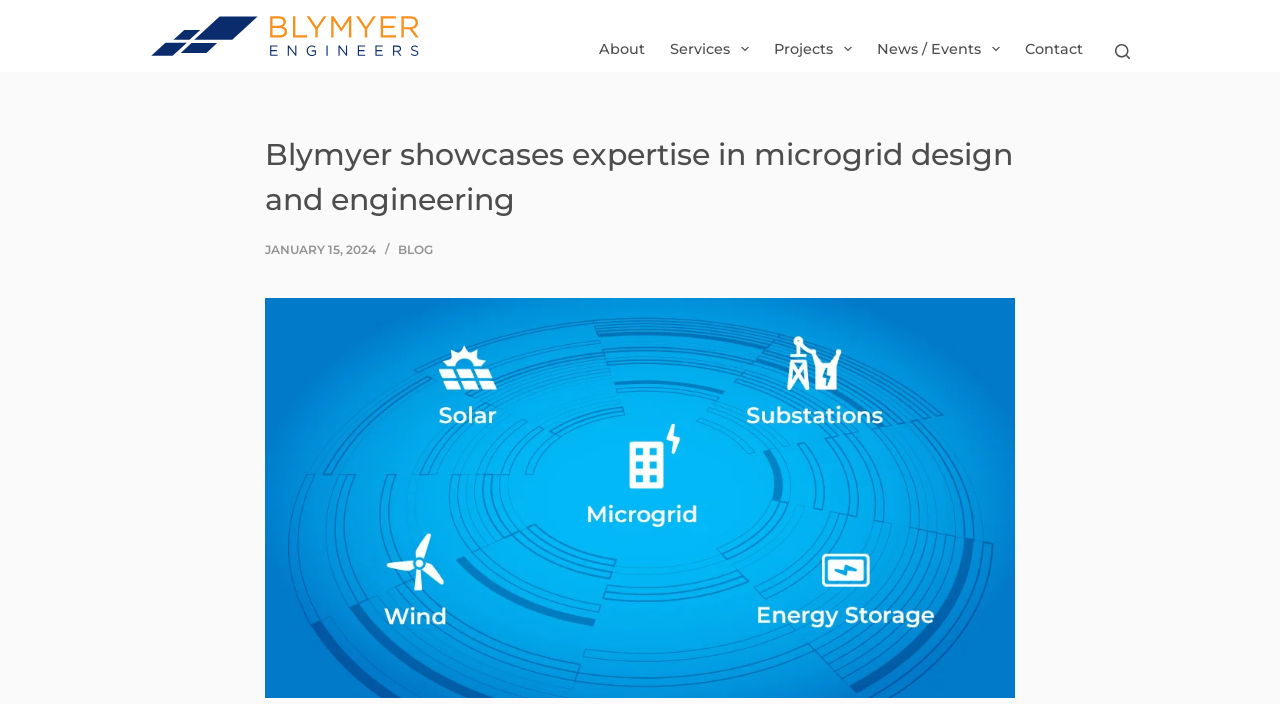Please locate the bounding box coordinates for the element that should be clicked to achieve the following instruction: "Read 'Deadly shooting at Aldi: act of desperation or planned?'". Ensure the coordinates are given as four float numbers between 0 and 1, i.e., [left, top, right, bottom].

None